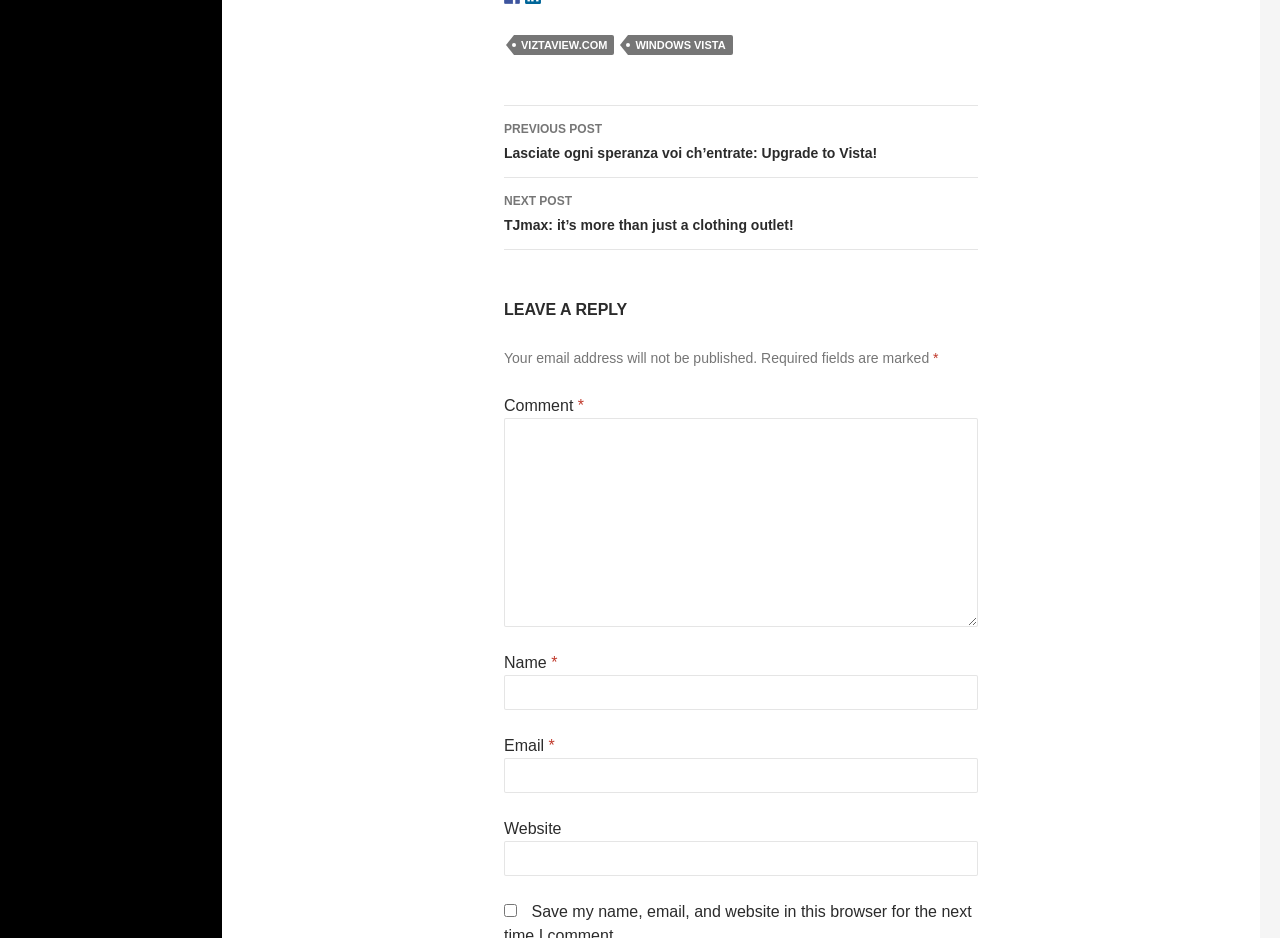Using floating point numbers between 0 and 1, provide the bounding box coordinates in the format (top-left x, top-left y, bottom-right x, bottom-right y). Locate the UI element described here: parent_node: Name * name="author"

[0.394, 0.719, 0.764, 0.757]